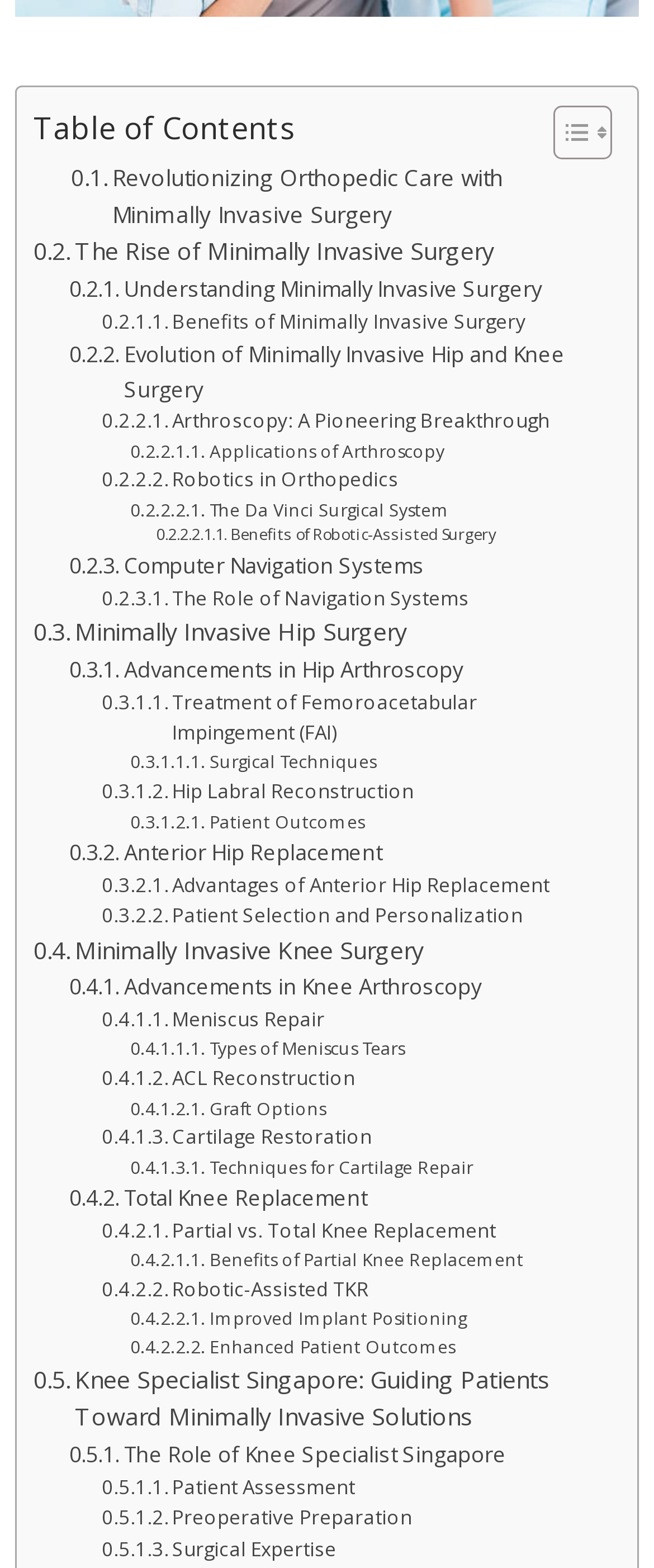Determine the bounding box coordinates for the HTML element described here: "Minimally Invasive Knee Surgery".

[0.051, 0.594, 0.648, 0.619]